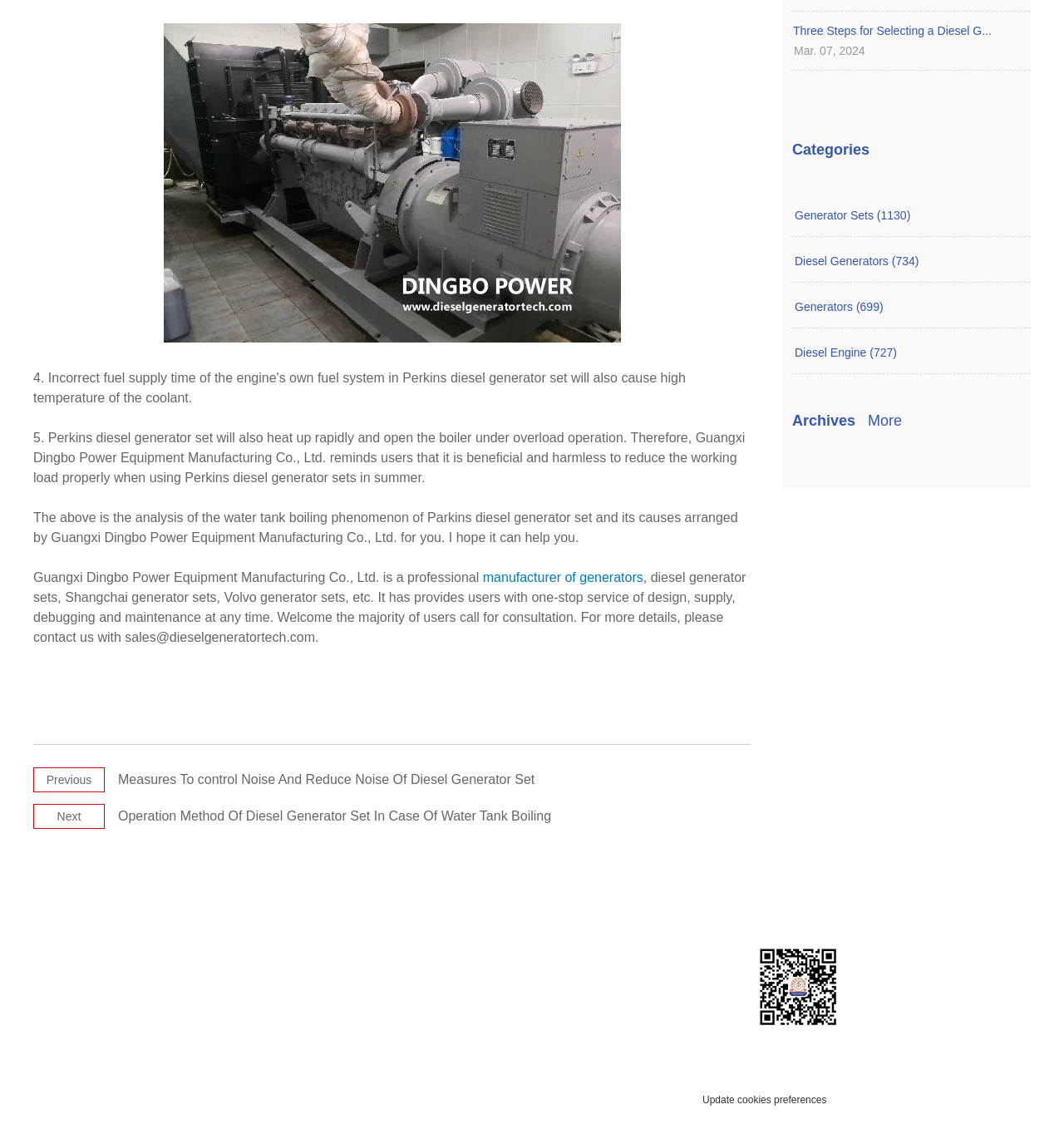Using the description "(480) 924-8883", predict the bounding box of the relevant HTML element.

None